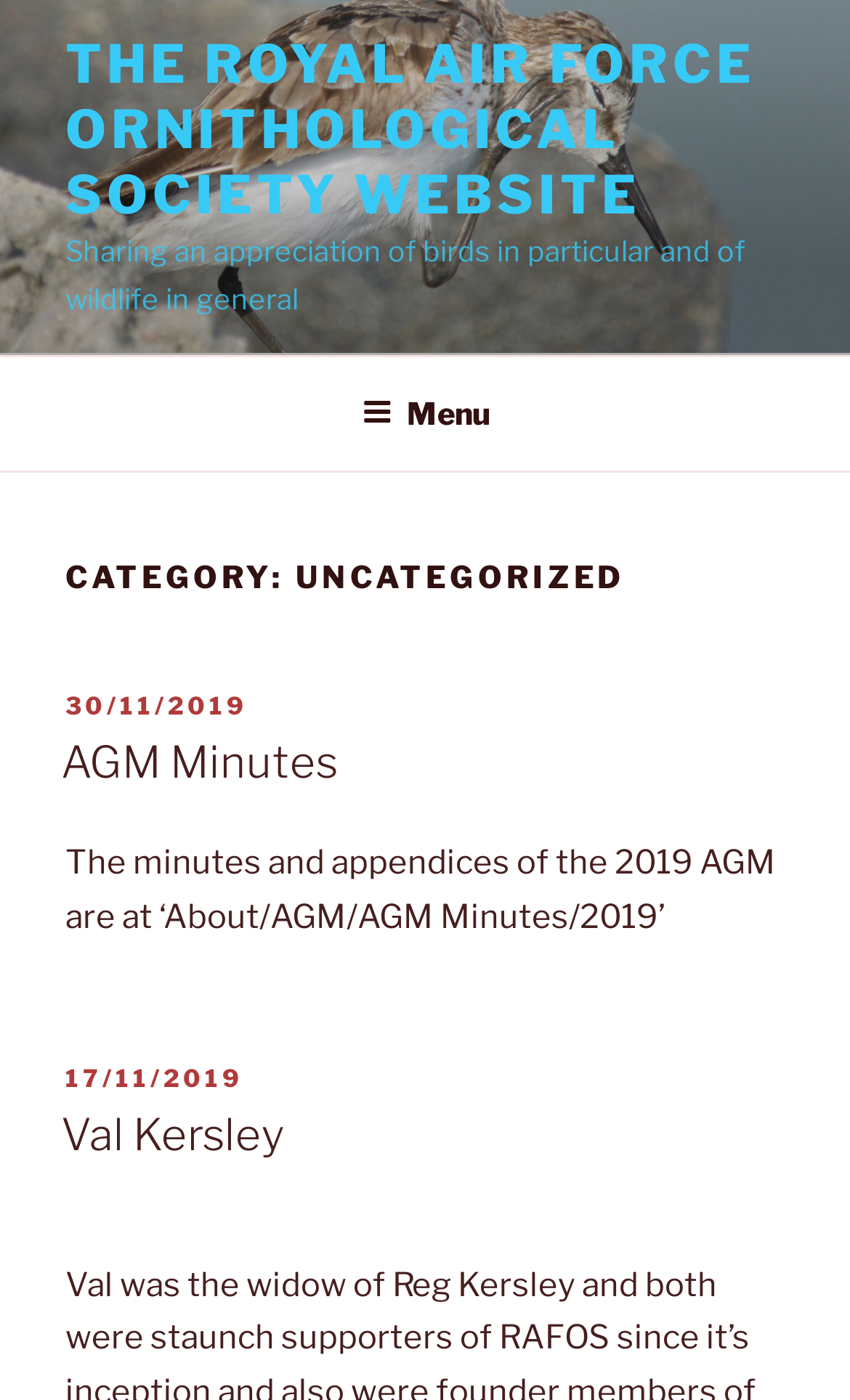Write a detailed summary of the webpage.

The webpage is about the Royal Air Force Ornithological Society Website, specifically on the "Uncategorized" page 4. At the top, there is a link to the website's homepage, followed by a brief description of the society's purpose. Below this, there is a top menu navigation bar that spans the entire width of the page.

The main content of the page is divided into sections, each with a heading and a brief description. The first section is titled "CATEGORY: UNCATEGORIZED" and contains two articles. The first article has a header "AGM Minutes" with a link to the minutes and appendices of the 2019 AGM, along with a brief description of where to find them. The second article has a header "Val Kersley" with a link to the relevant page.

Each article has a "POSTED ON" label with a date, indicating when the article was posted. The dates are November 30, 2019, and November 17, 2019, respectively. The articles are positioned one below the other, taking up most of the page's content area.